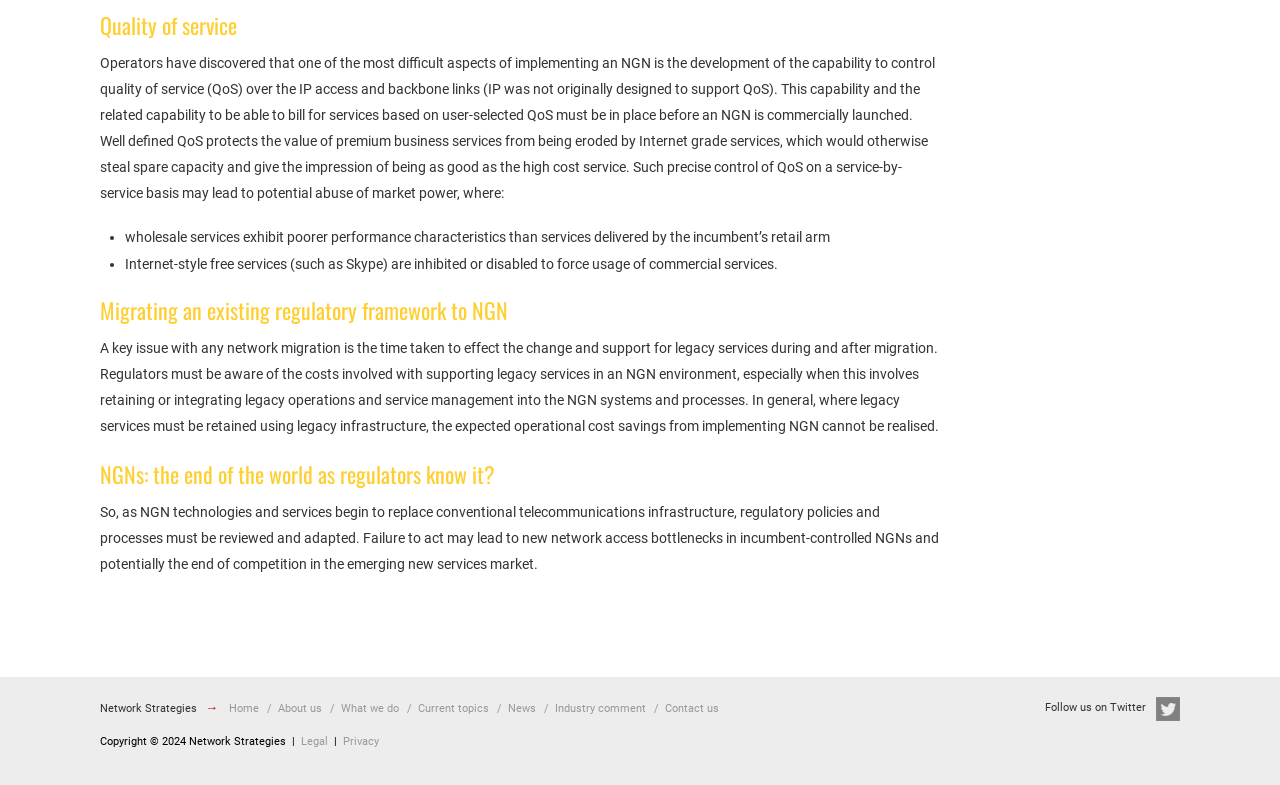Locate the bounding box coordinates of the element you need to click to accomplish the task described by this instruction: "Contact Sacramento Criminal Defense Attorney".

None